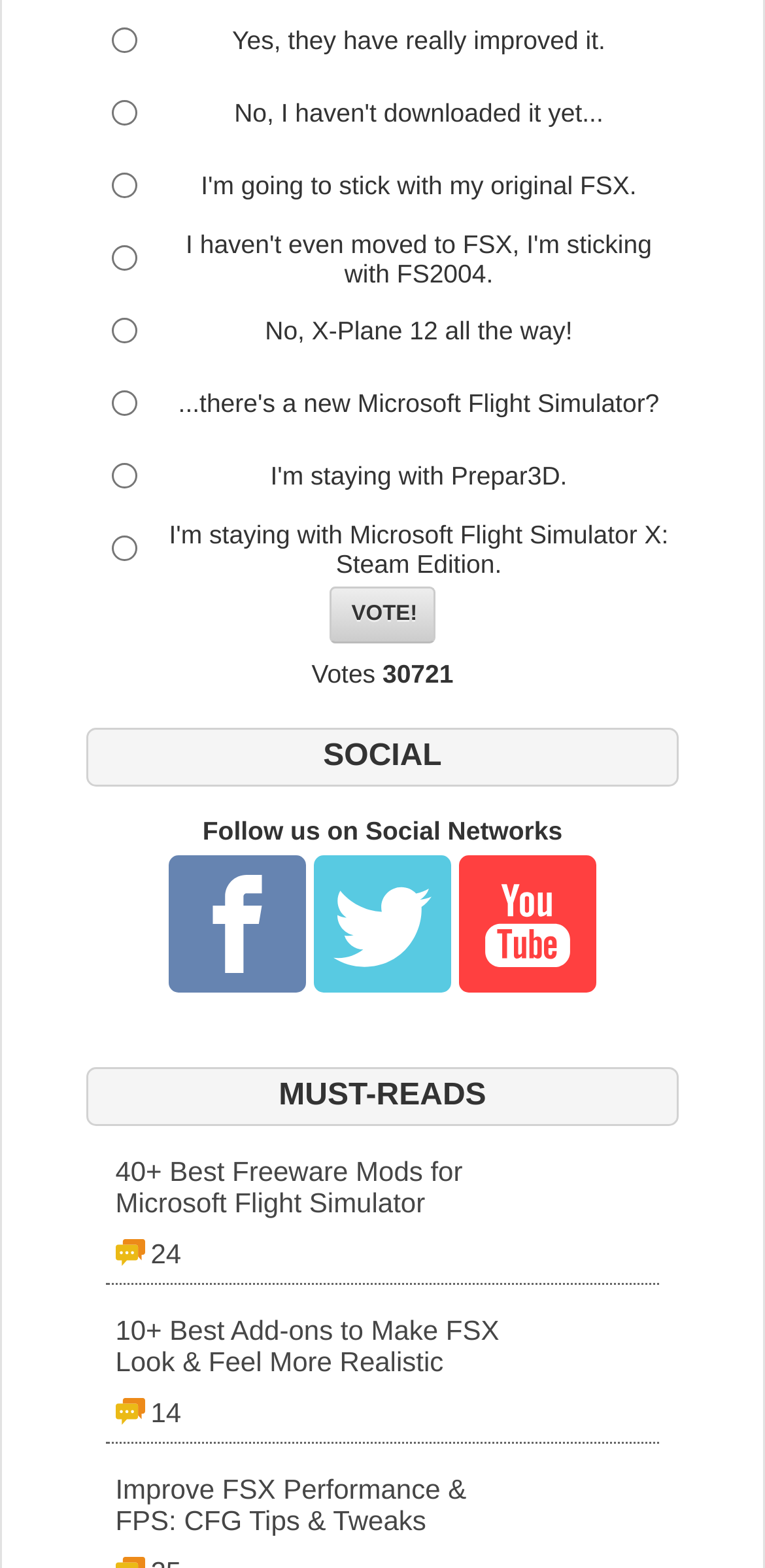Find the bounding box coordinates of the element to click in order to complete this instruction: "Read '40+ Best Freeware Mods for Microsoft Flight Simulator 24'". The bounding box coordinates must be four float numbers between 0 and 1, denoted as [left, top, right, bottom].

[0.151, 0.737, 0.849, 0.812]